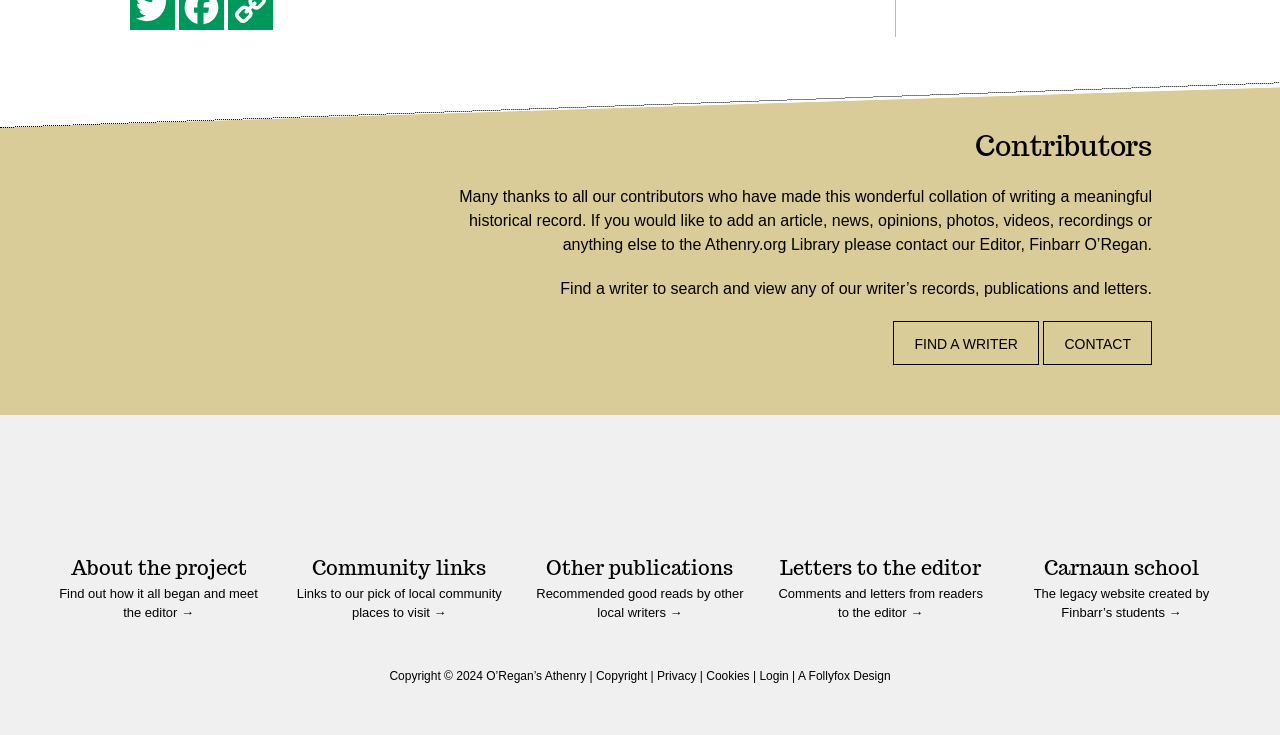Could you find the bounding box coordinates of the clickable area to complete this instruction: "Contact the editor"?

[0.815, 0.436, 0.9, 0.496]